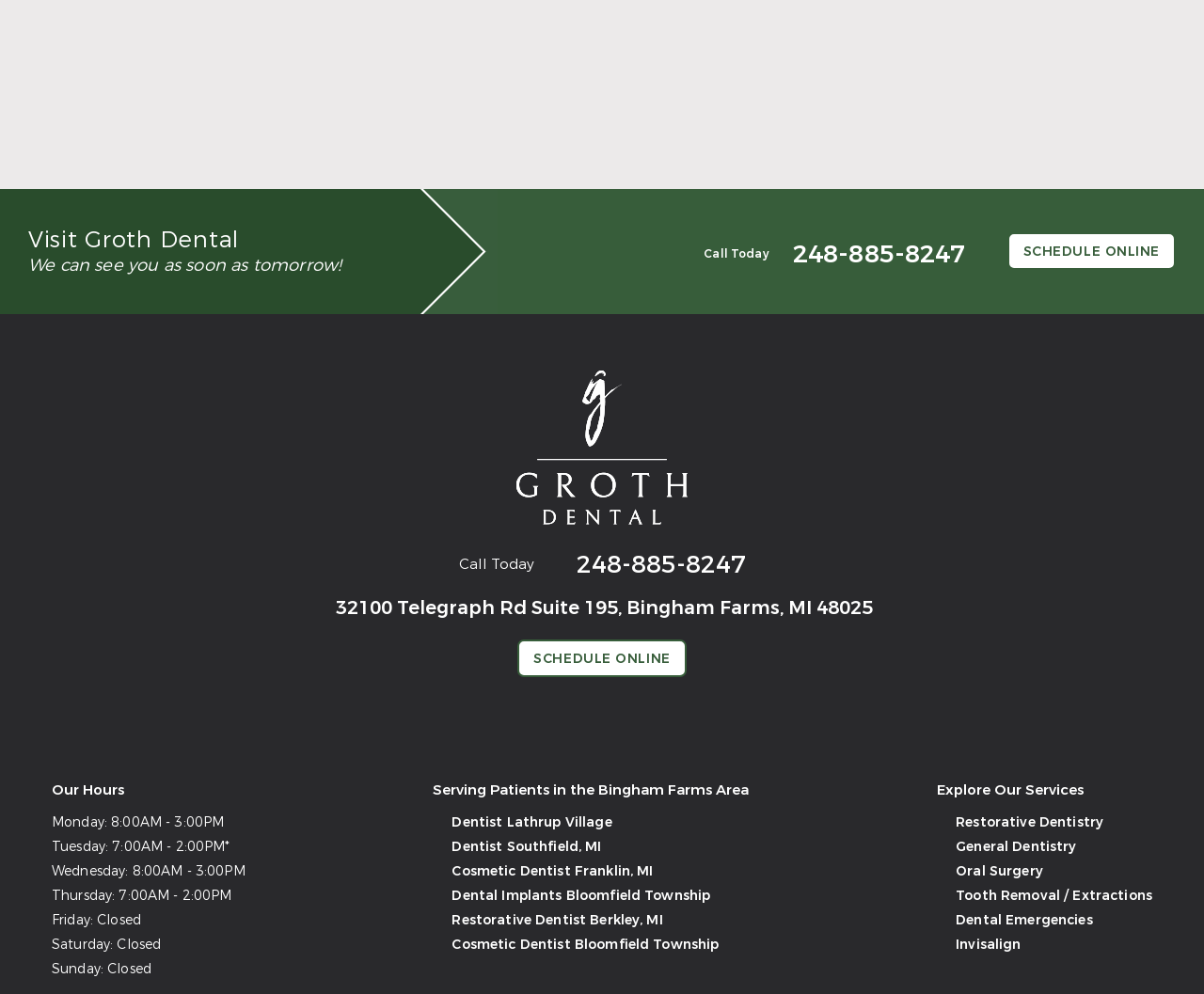Please look at the image and answer the question with a detailed explanation: What areas does the dentist serve?

The areas served by the dentist can be found in the bottom-left corner of the webpage, where it says 'Serving Patients in the Bingham Farms Area'. The areas listed include Bingham Farms, Lathrup Village, Southfield, Franklin, Bloomfield Township, and Berkley.